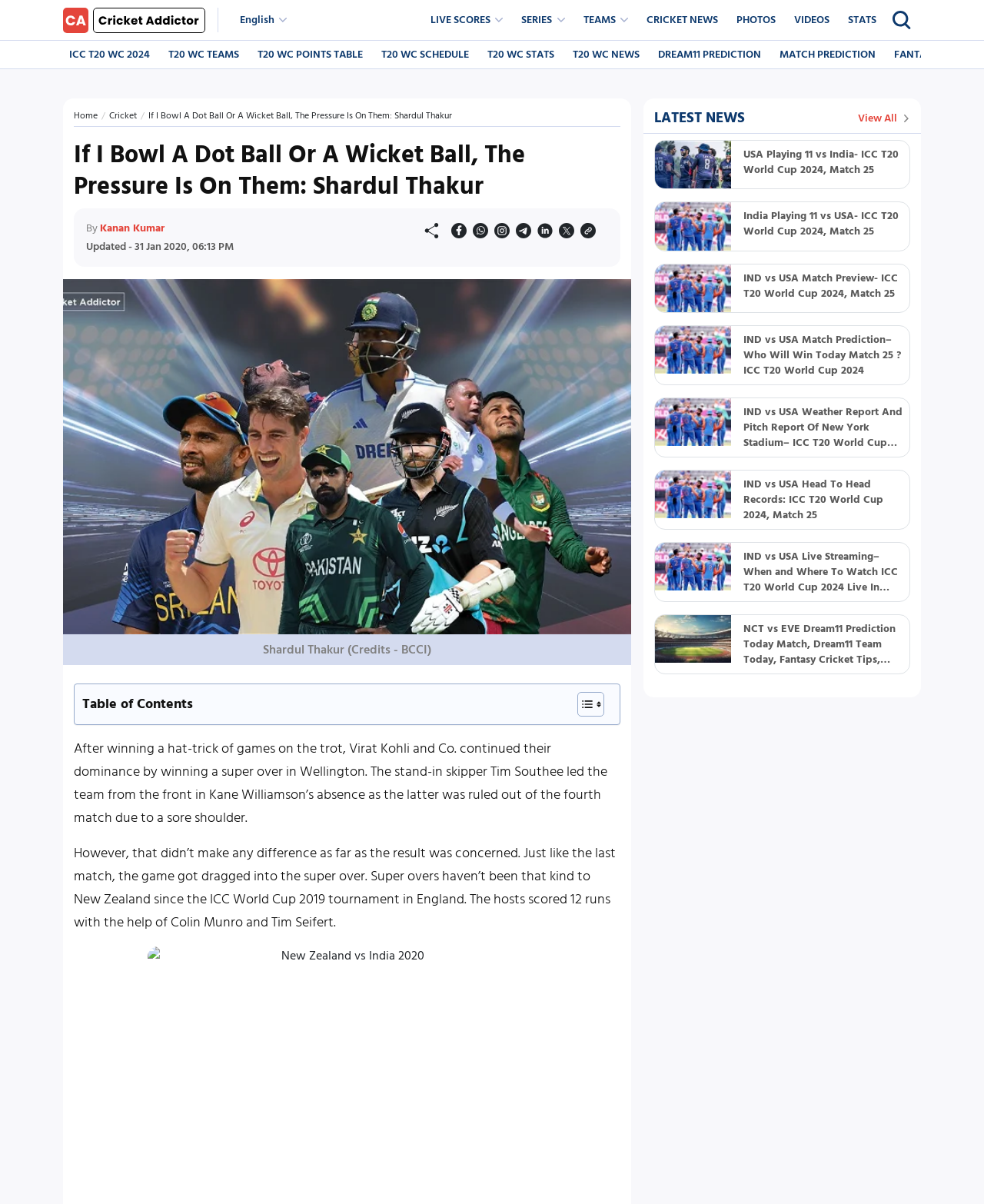Generate a thorough explanation of the webpage's elements.

This webpage is about cricket news, specifically an article about Shardul Thakur's performance in a recent match. At the top of the page, there is a logo and a navigation menu with buttons for "LIVE SCORES", "SERIES", "TEAMS", and more. Below the navigation menu, there are links to various cricket-related topics, such as "ICC T20 WC 2024" and "T20 WC TEAMS".

The main article is titled "If I Bowl A Dot Ball Or A Wicket Ball, The Pressure Is On Them: Shardul Thakur" and has a heading with the same text. The article is written by Kanan Kumar and was updated on January 31, 2020. There is an image of Shardul Thakur above the article, and a table of contents on the right side of the page.

The article itself discusses India's win in a super over against New Zealand, with Shardul Thakur's performance being a key factor in the win. The article also mentions the pressure on the New Zealand team and the importance of the super over.

Below the main article, there are several other articles and news links, including "USA Playing 11 vs India- ICC T20 World Cup 2024, Match 25", "India Playing 11 vs USA- ICC T20 World Cup 2024, Match 25", and "IND vs USA Match Preview- ICC T20 World Cup 2024, Match 25". These articles are arranged in a grid layout, with images and headings for each article.